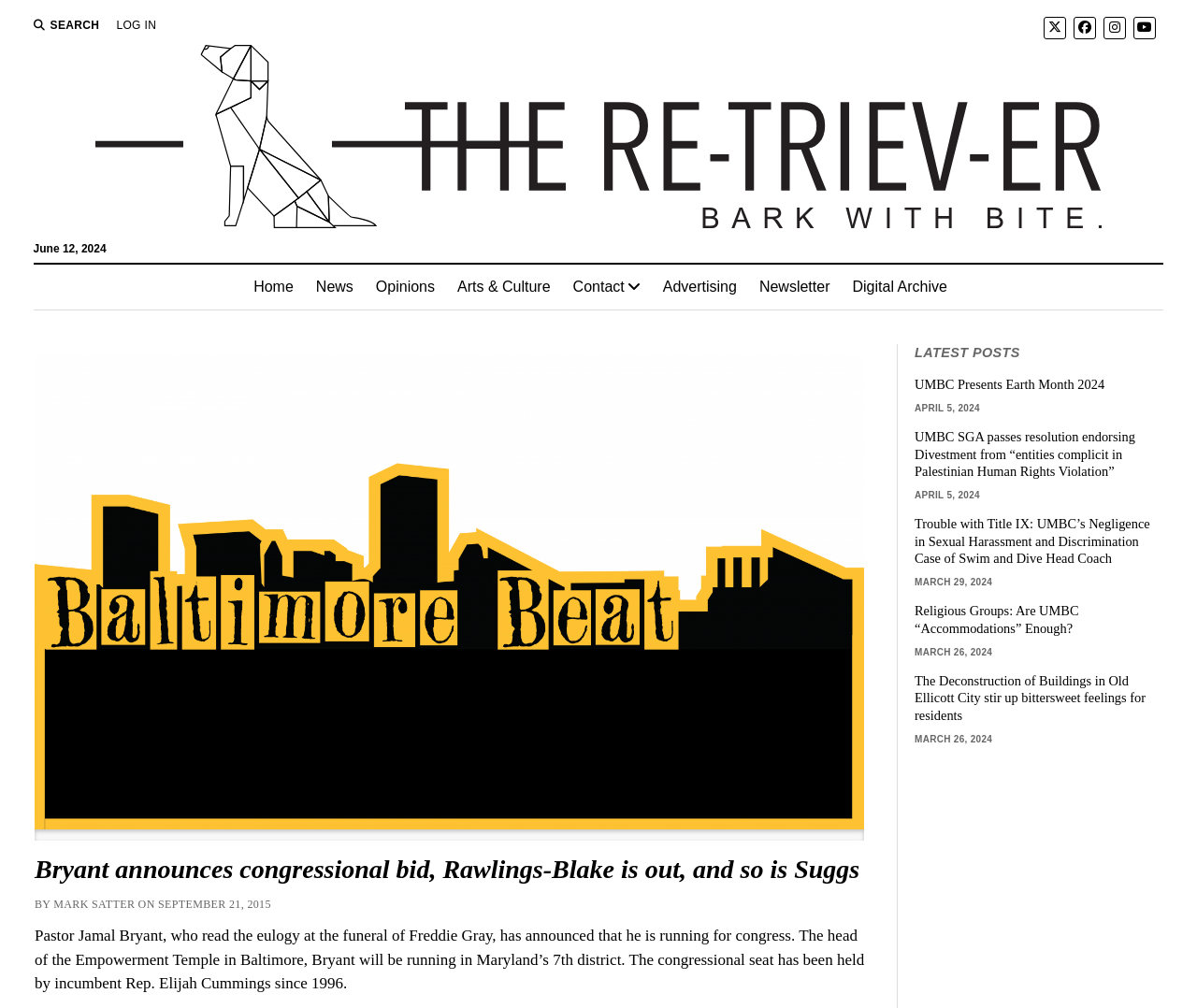Provide a brief response using a word or short phrase to this question:
What is the name of the publication?

The Retriever